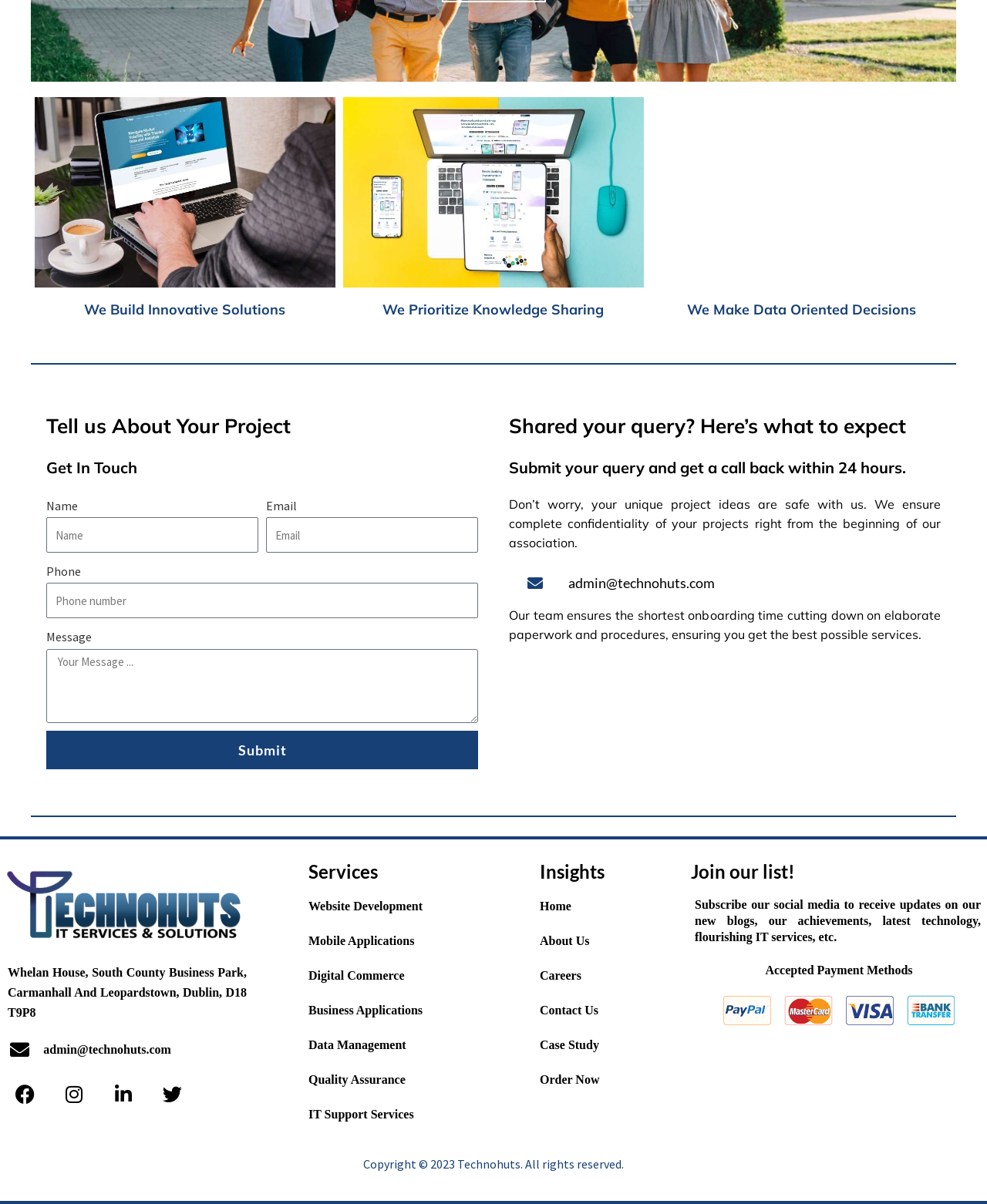Can you look at the image and give a comprehensive answer to the question:
What is the company's address?

I found the company's address in the footer section of the webpage. It is a heading element that contains the full address, including the street, city, and postal code.